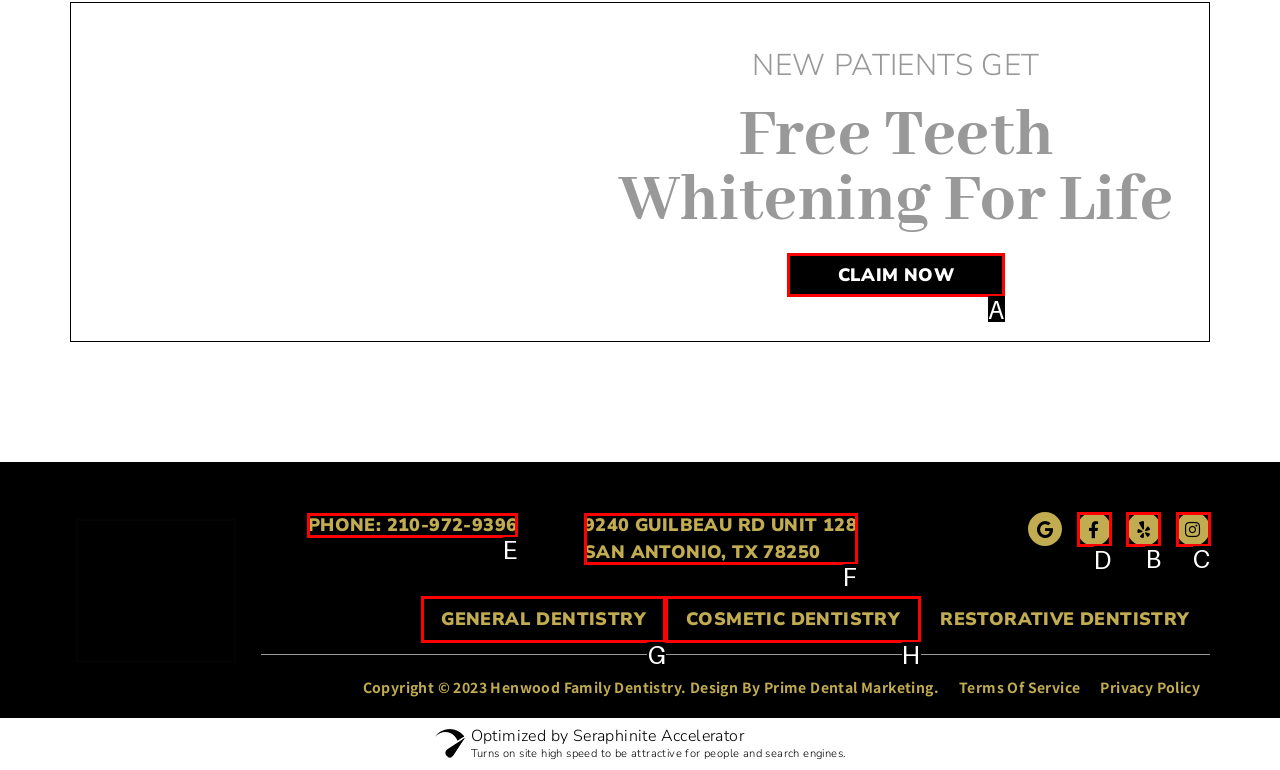Tell me the letter of the UI element I should click to accomplish the task: Select farm based on the choices provided in the screenshot.

None